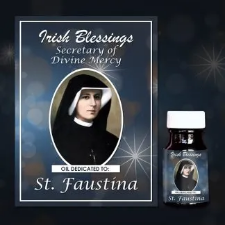Give an elaborate caption for the image.

The image features a product dedicated to St. Faustina, known as the Secretary of Divine Mercy. It showcases a beautifully designed label with a portrait of St. Faustina, set against a backdrop of soft, twinkling lights that convey a sense of sacredness and reverence. The label reads "Irish Blessings" at the top, followed by "Oil Dedicated To:" and her name prominently displayed below her image. Accompanying the label is a small bottle of the oil, emphasizing its significance and intended use in spiritual or healing practices. This product is a part of a collection that recognizes the impact of saints in providing spiritual nourishment and support for individuals, particularly in times of need.